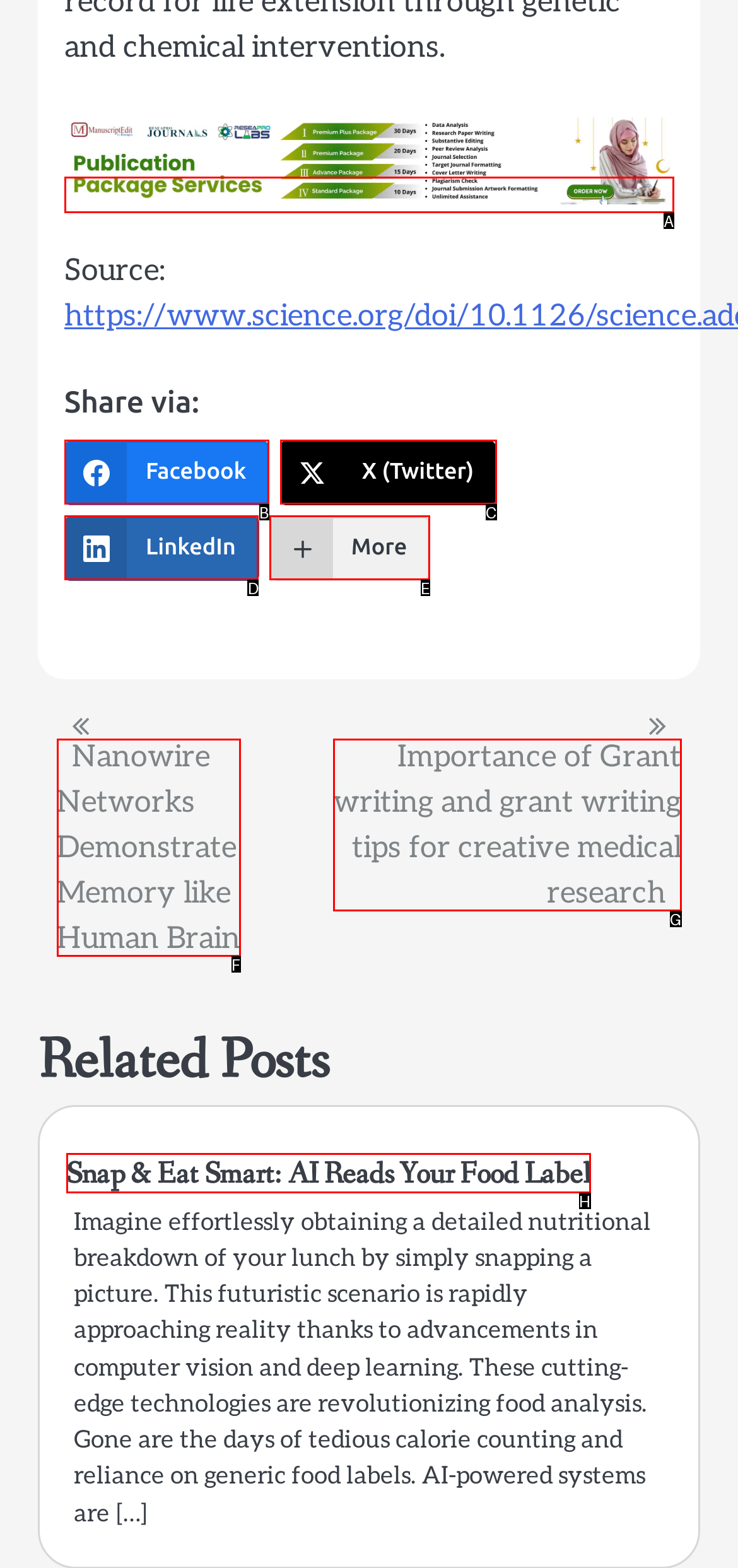Which option corresponds to the following element description: Log in?
Please provide the letter of the correct choice.

None